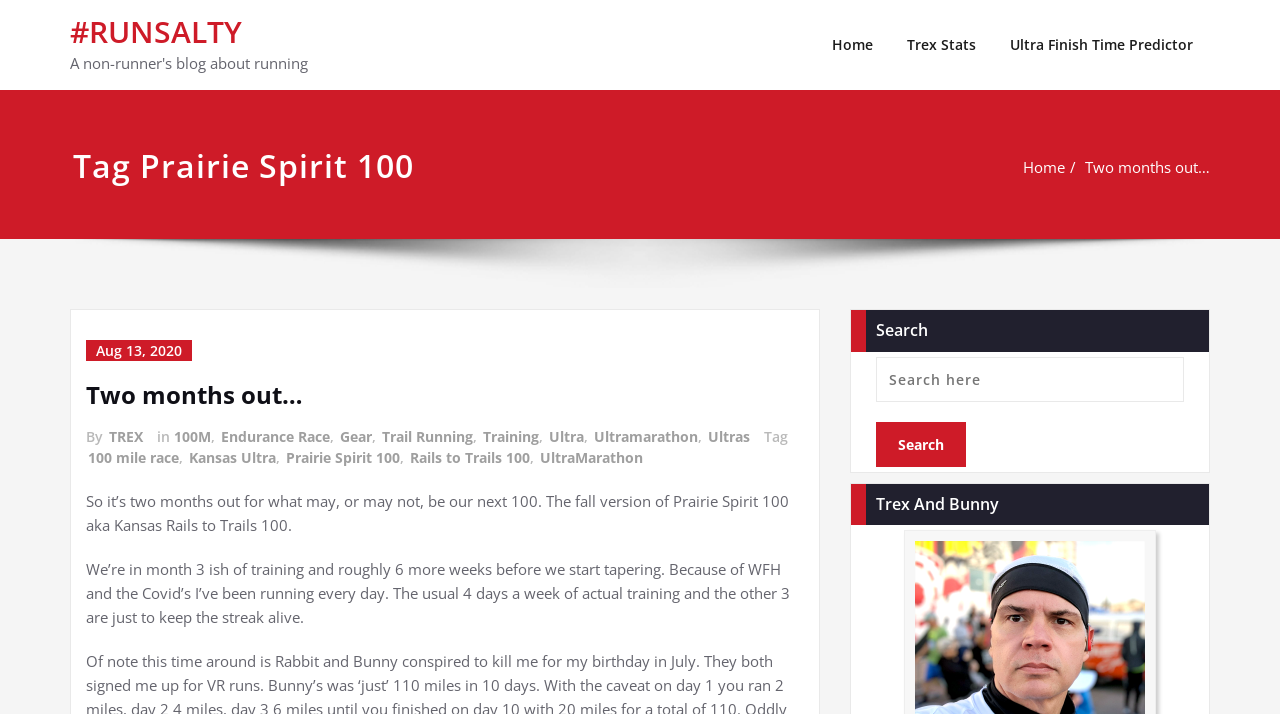Based on the provided description, "Kansas Ultra", find the bounding box of the corresponding UI element in the screenshot.

[0.146, 0.626, 0.216, 0.656]